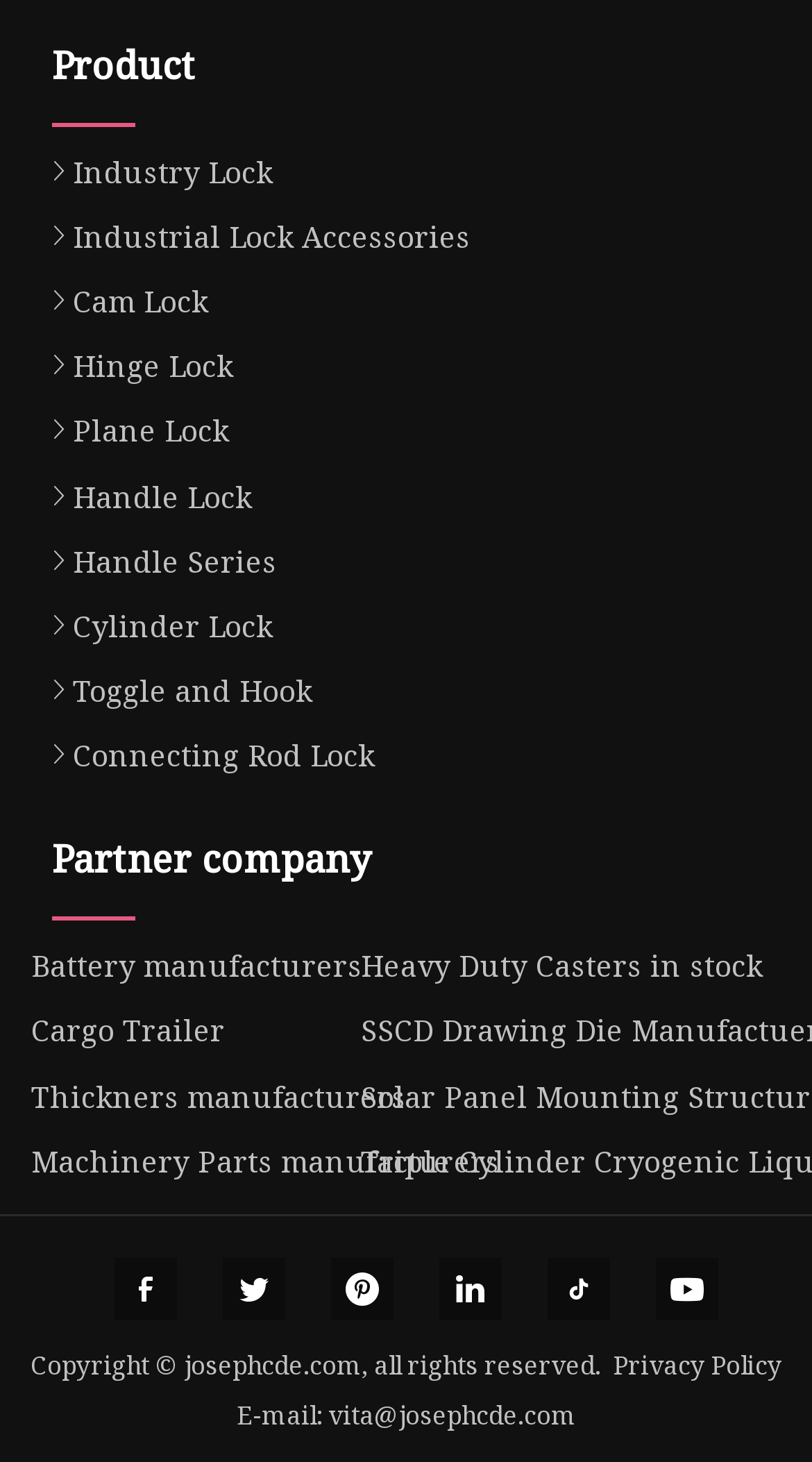Please pinpoint the bounding box coordinates for the region I should click to adhere to this instruction: "Read Privacy Policy".

[0.755, 0.921, 0.963, 0.945]